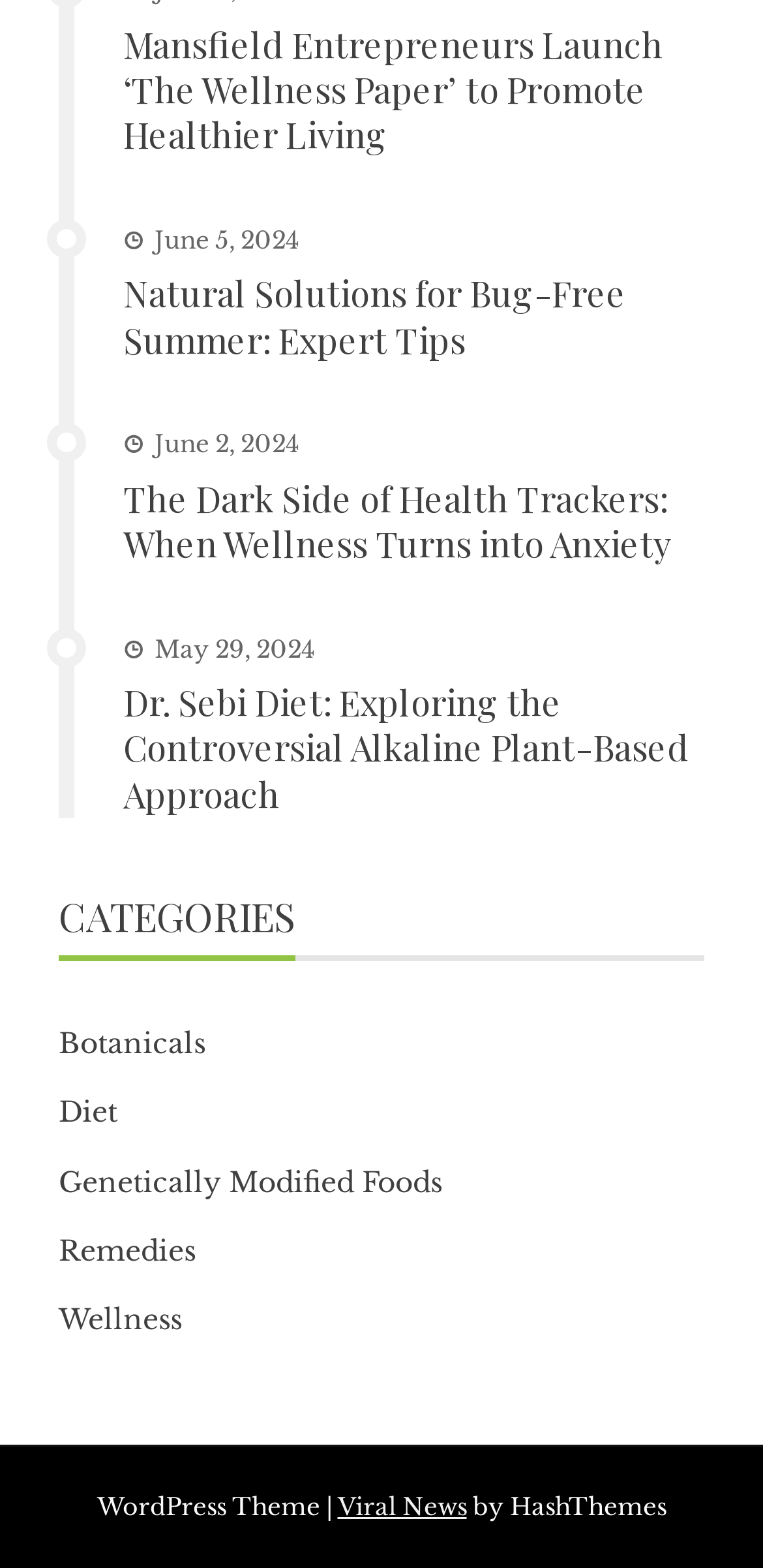What is the name of the website?
Can you provide an in-depth and detailed response to the question?

I found the name of the website by looking at the contentinfo element, which has a link child with the text 'Viral News'. This text is likely to be the name of the website.